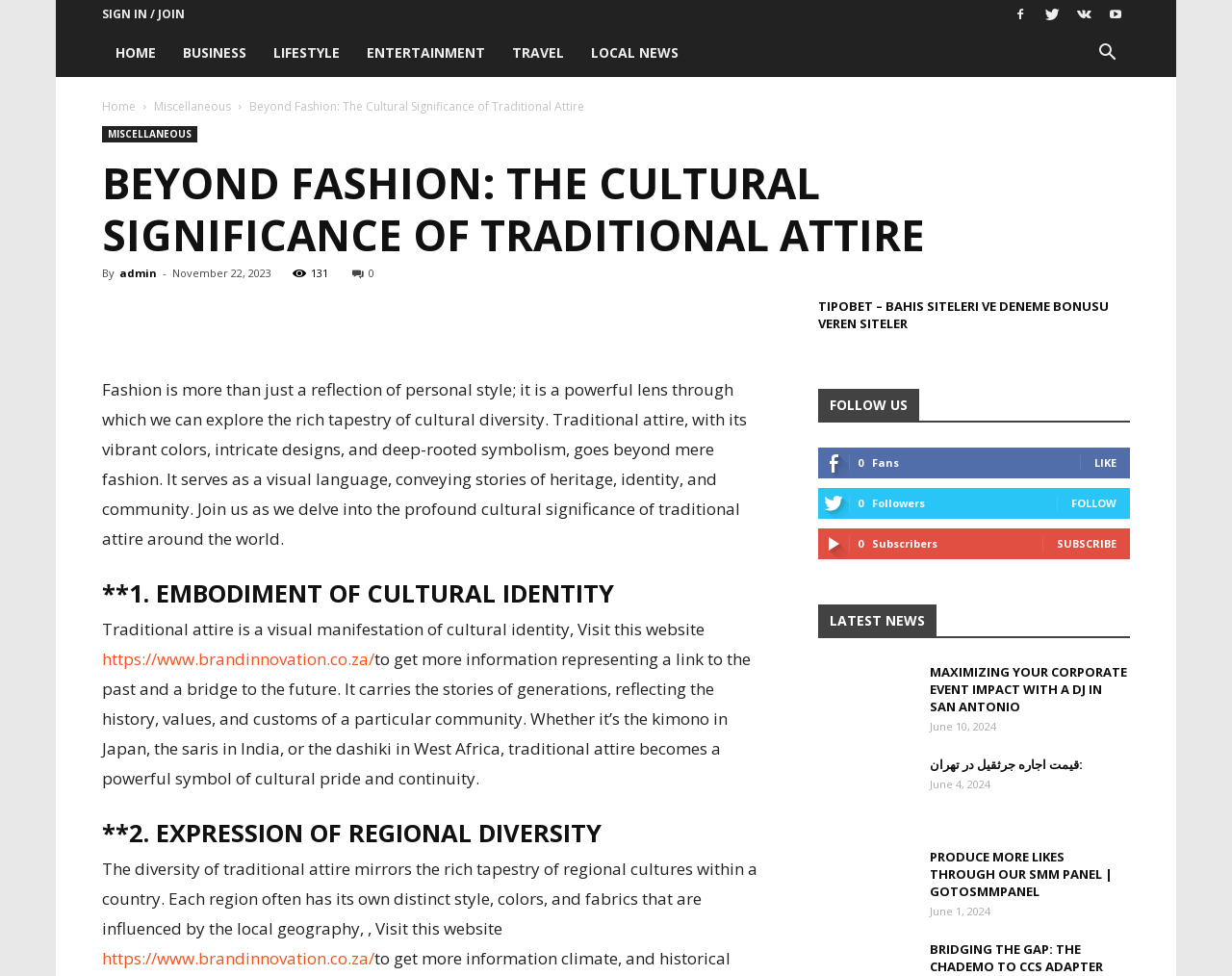Offer a comprehensive description of the webpage’s content and structure.

This webpage is about the cultural significance of traditional attire, with a focus on fashion beyond personal style. At the top, there is a navigation menu with links to "HOME", "BUSINESS", "LIFESTYLE", "ENTERTAINMENT", "TRAVEL", and "LOCAL NEWS". Below the navigation menu, there is a button with an icon and a link to "SIGN IN / JOIN".

The main content of the webpage is divided into sections. The first section has a heading "BEYOND FASHION: THE CULTURAL SIGNIFICANCE OF TRADITIONAL ATTIRE" and a subheading "By admin" with a date "November 22, 2023". This section has a paragraph of text that explains how traditional attire is a powerful lens to explore cultural diversity.

The next section has a heading "**1. EMBODIMENT OF CULTURAL IDENTITY**" and a paragraph of text that discusses how traditional attire is a visual manifestation of cultural identity. There is also a link to a website for more information.

The following sections have headings "**2. EXPRESSION OF REGIONAL DIVERSITY**" and discuss how traditional attire mirrors regional cultures within a country. There are also links to websites for more information.

On the right side of the webpage, there are several sections. One section has a heading "FOLLOW US" with links to "LIKE", "FOLLOW", and "SUBSCRIBE". Another section has a heading "LATEST NEWS" with links to several news articles, each with an image and a date.

At the bottom of the webpage, there are more links to news articles, each with an image and a date.